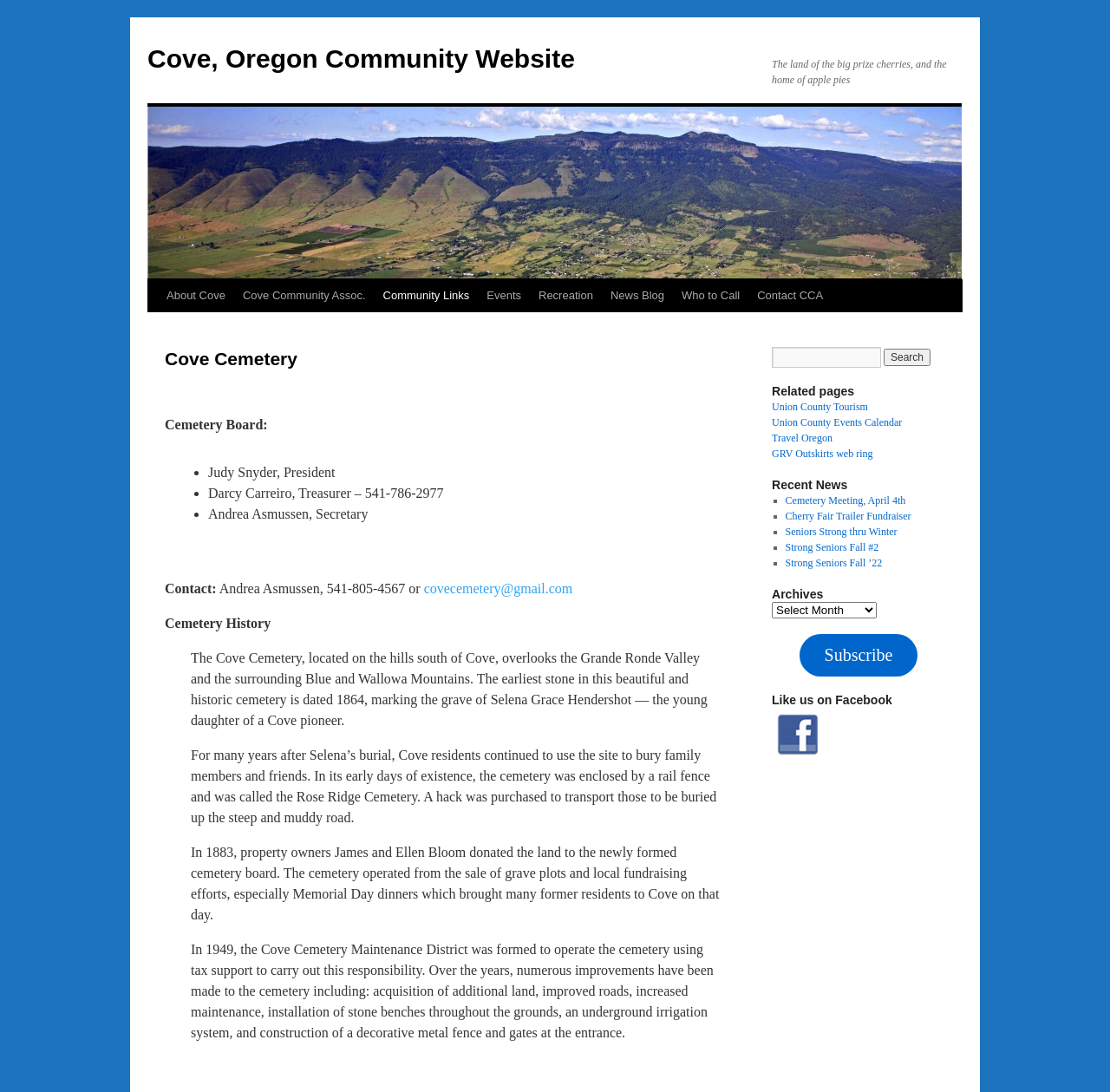What is the name of the event mentioned in the 'Recent News' section?
Refer to the image and respond with a one-word or short-phrase answer.

Cemetery Meeting